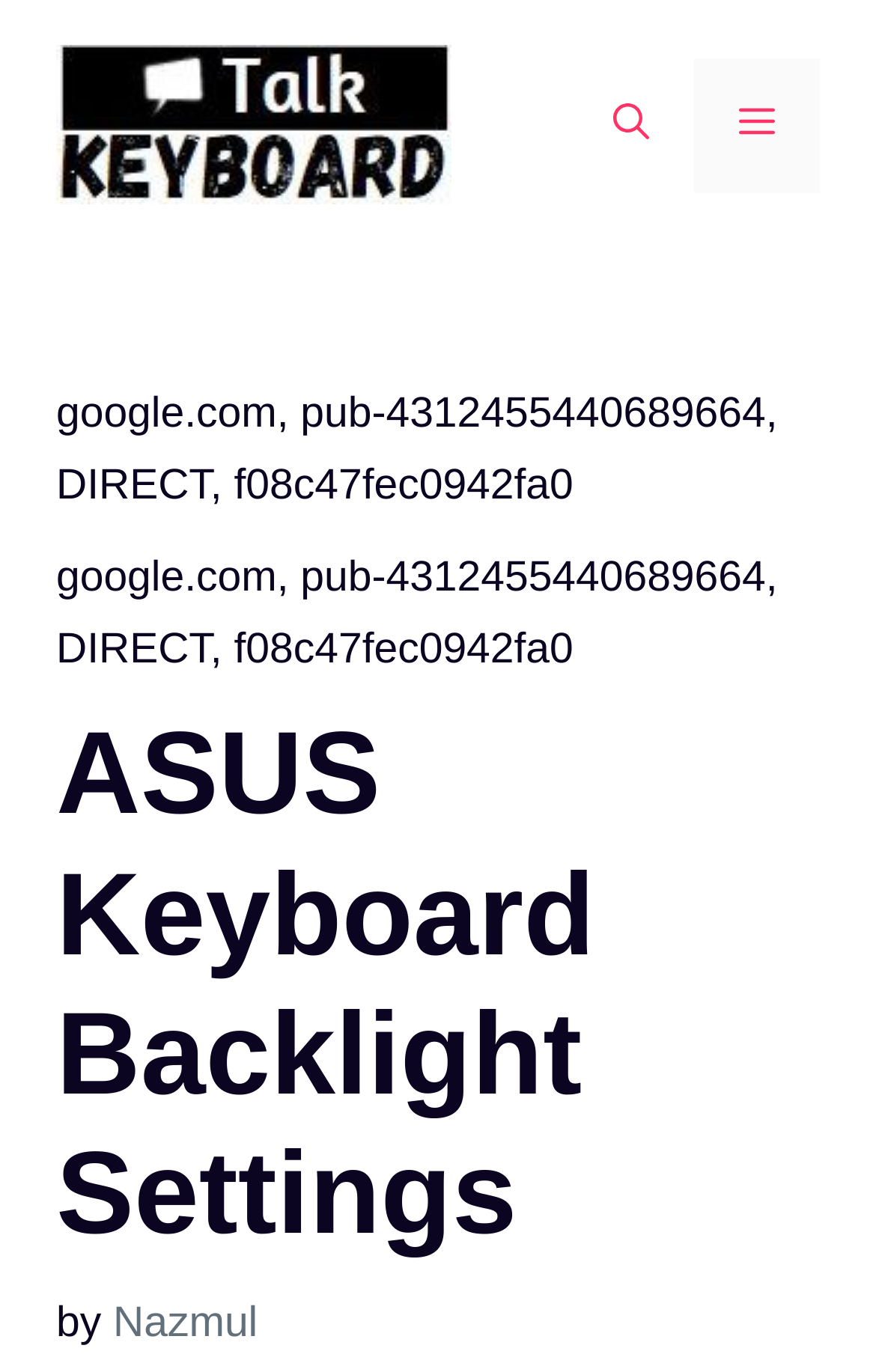What is the purpose of the button on the top-right corner?
Answer with a single word or phrase, using the screenshot for reference.

MENU